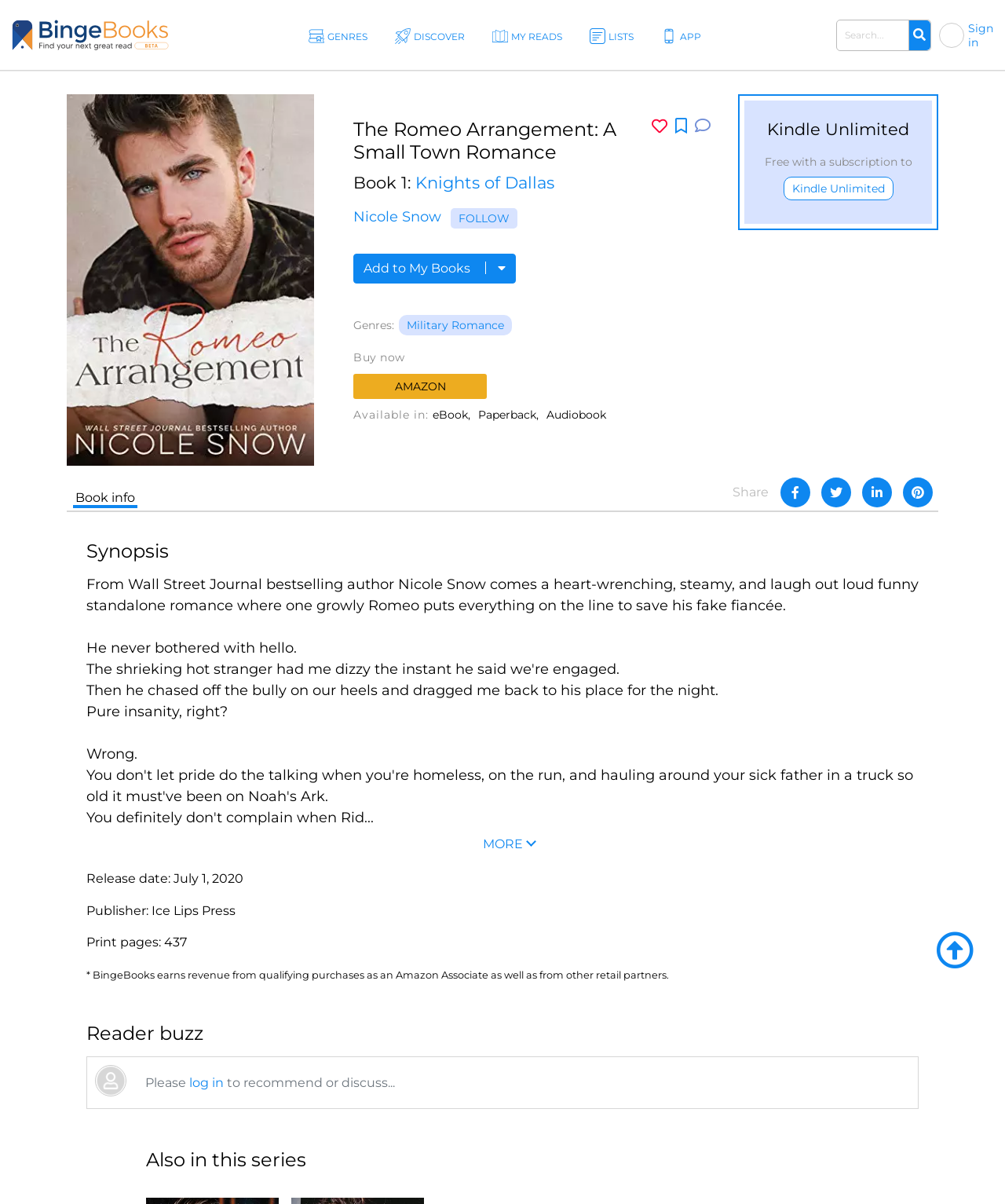Please locate the bounding box coordinates of the element that needs to be clicked to achieve the following instruction: "Add to My Books". The coordinates should be four float numbers between 0 and 1, i.e., [left, top, right, bottom].

[0.352, 0.211, 0.513, 0.235]